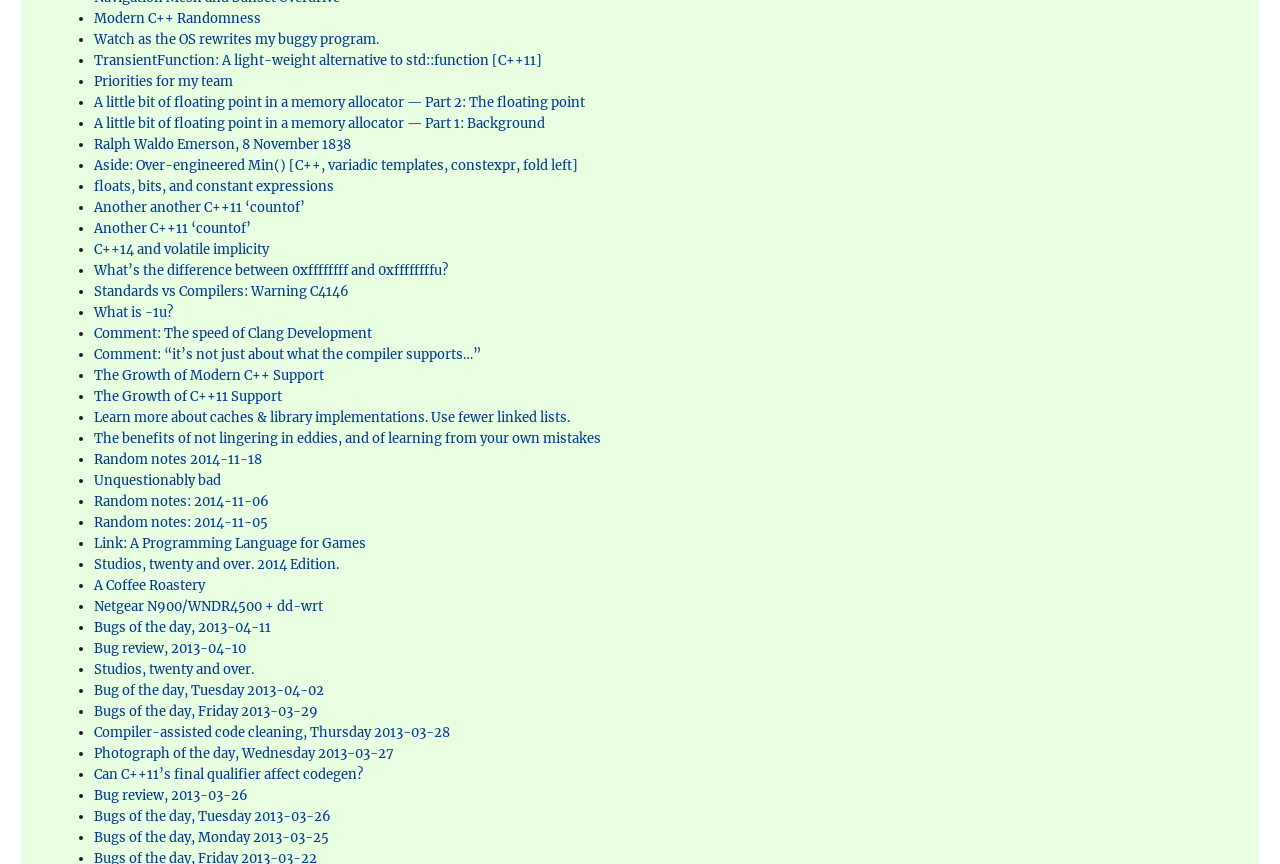Determine the bounding box coordinates (top-left x, top-left y, bottom-right x, bottom-right y) of the UI element described in the following text: Priorities for my team

[0.073, 0.085, 0.182, 0.104]